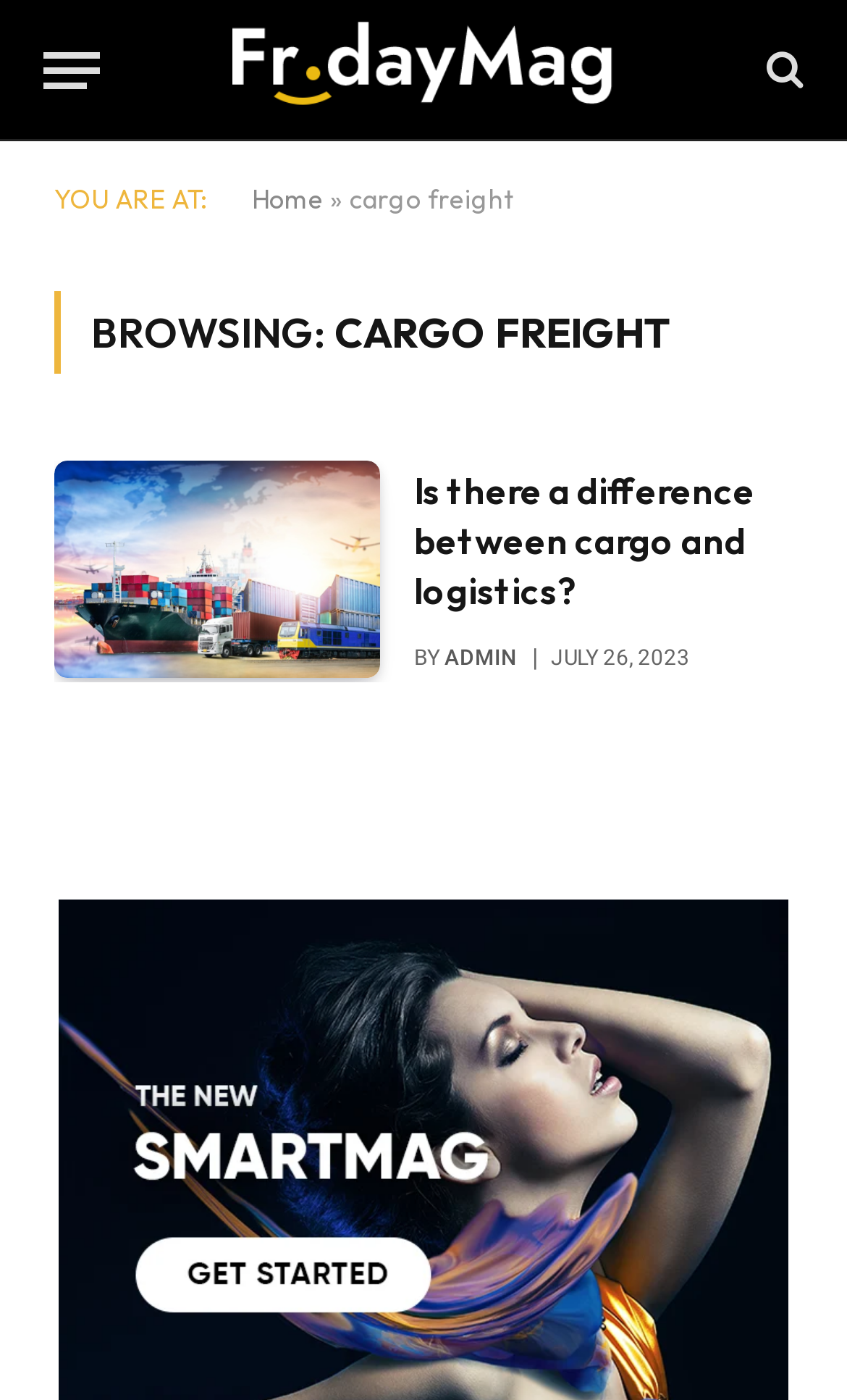Please provide a detailed answer to the question below by examining the image:
Who wrote the article?

I found the author's name 'ADMIN' next to the 'BY' label, which is a common pattern used to indicate the author of an article.